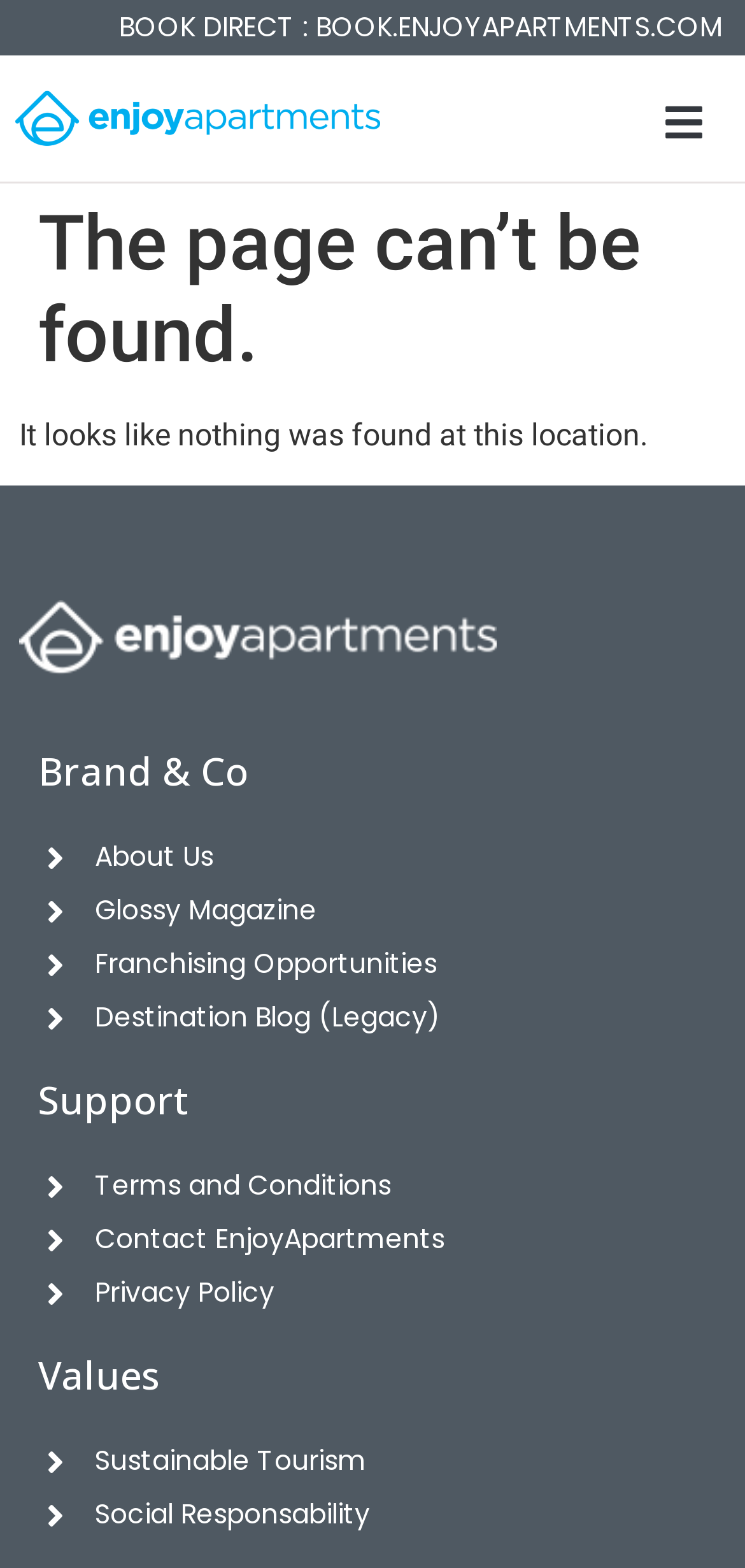Could you specify the bounding box coordinates for the clickable section to complete the following instruction: "View High Quality Square Bagasse Salad 800ml Food Bowl With Lid"?

None